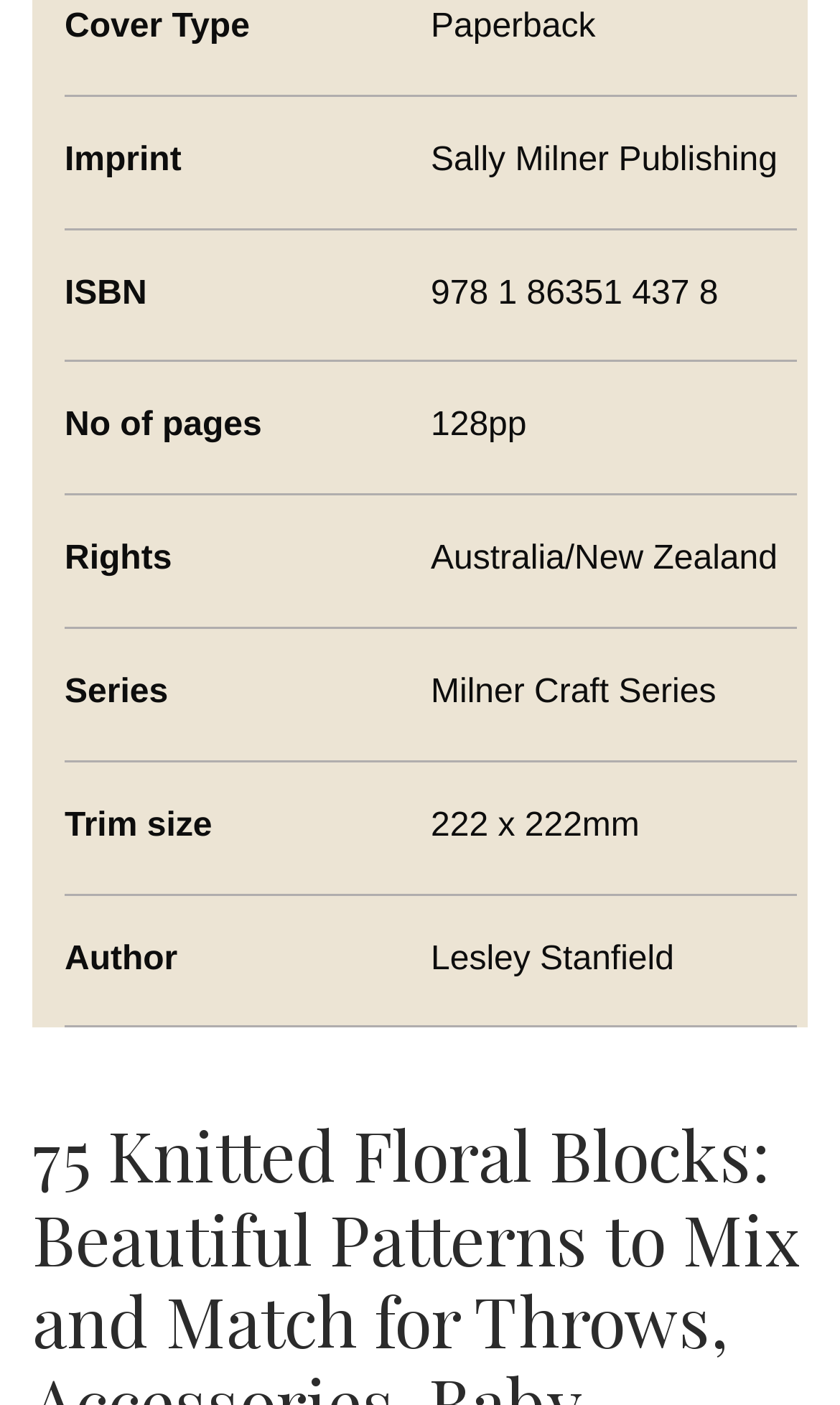Please determine the bounding box coordinates of the element's region to click in order to carry out the following instruction: "Check ISBN". The coordinates should be four float numbers between 0 and 1, i.e., [left, top, right, bottom].

[0.513, 0.196, 0.855, 0.222]